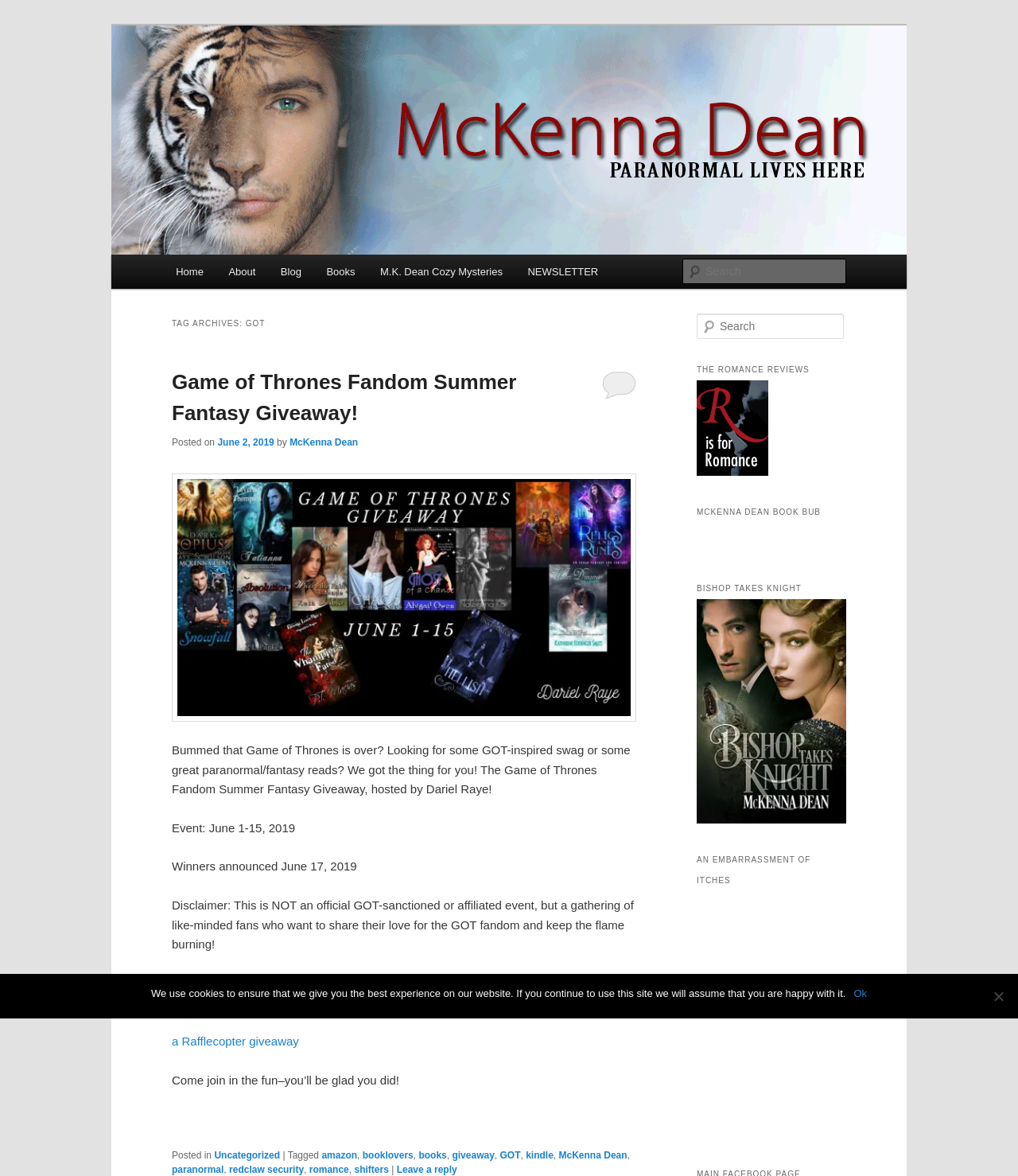Please provide a detailed answer to the question below by examining the image:
What is the name of the author?

The answer can be found by looking at the heading 'McKenna Dean Romance' and the link 'McKenna Dean' which suggests that McKenna Dean is the author.